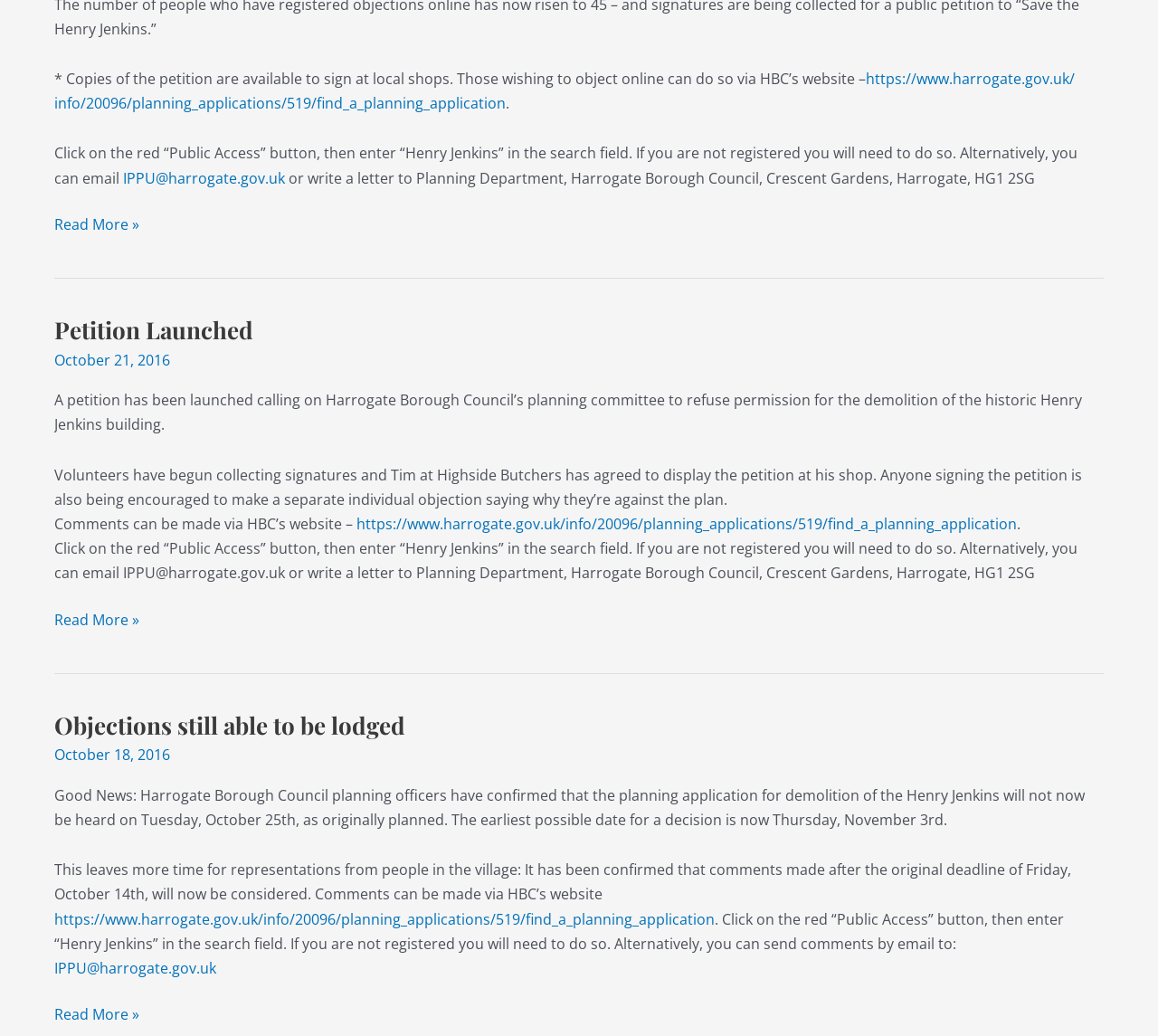Given the webpage screenshot, identify the bounding box of the UI element that matches this description: "IPPU@harrogate.gov.uk".

[0.047, 0.925, 0.187, 0.944]